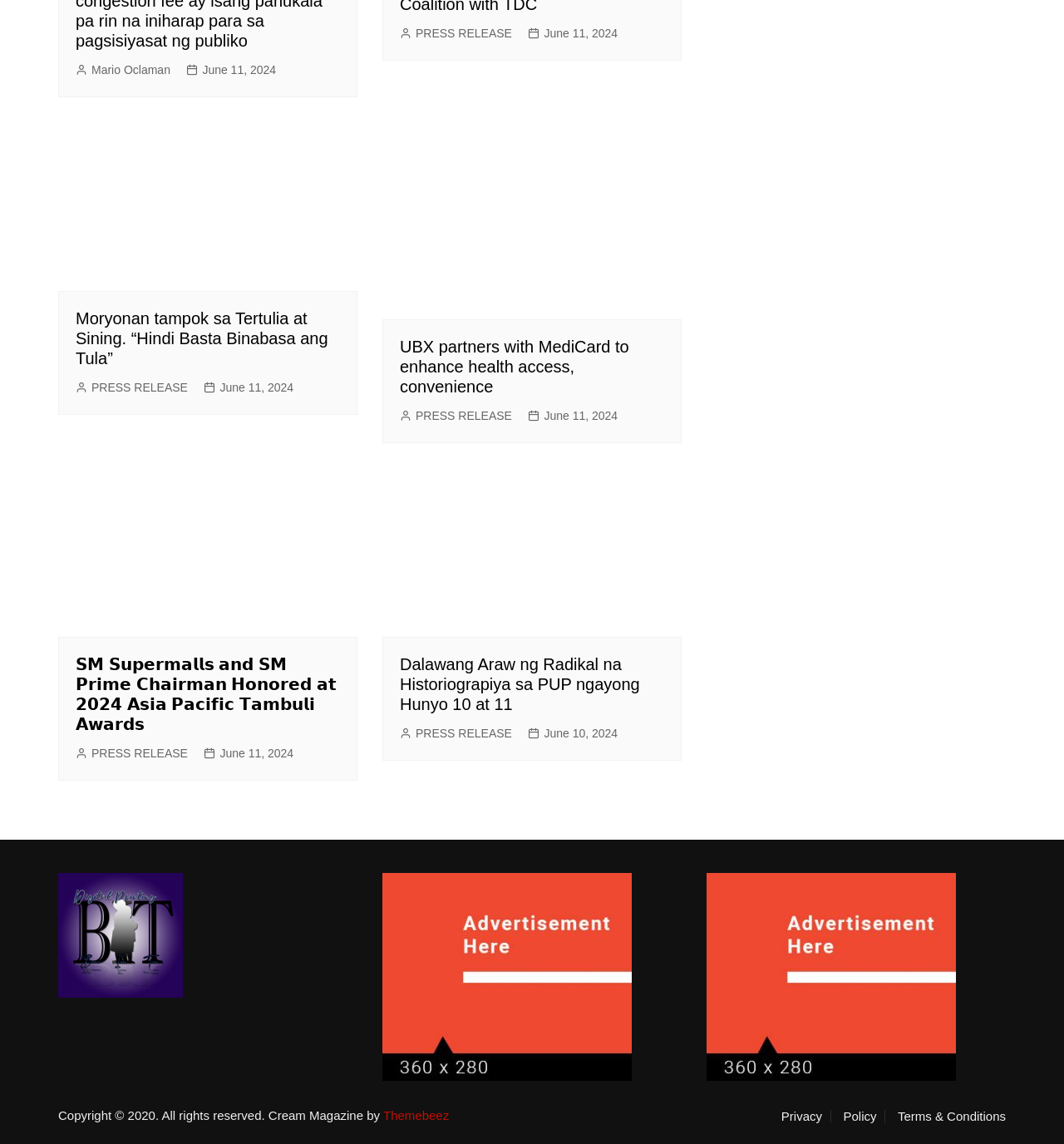Find the bounding box coordinates of the area to click in order to follow the instruction: "Read the article about UBX partners with MediCard to enhance health access, convenience".

[0.376, 0.294, 0.624, 0.346]